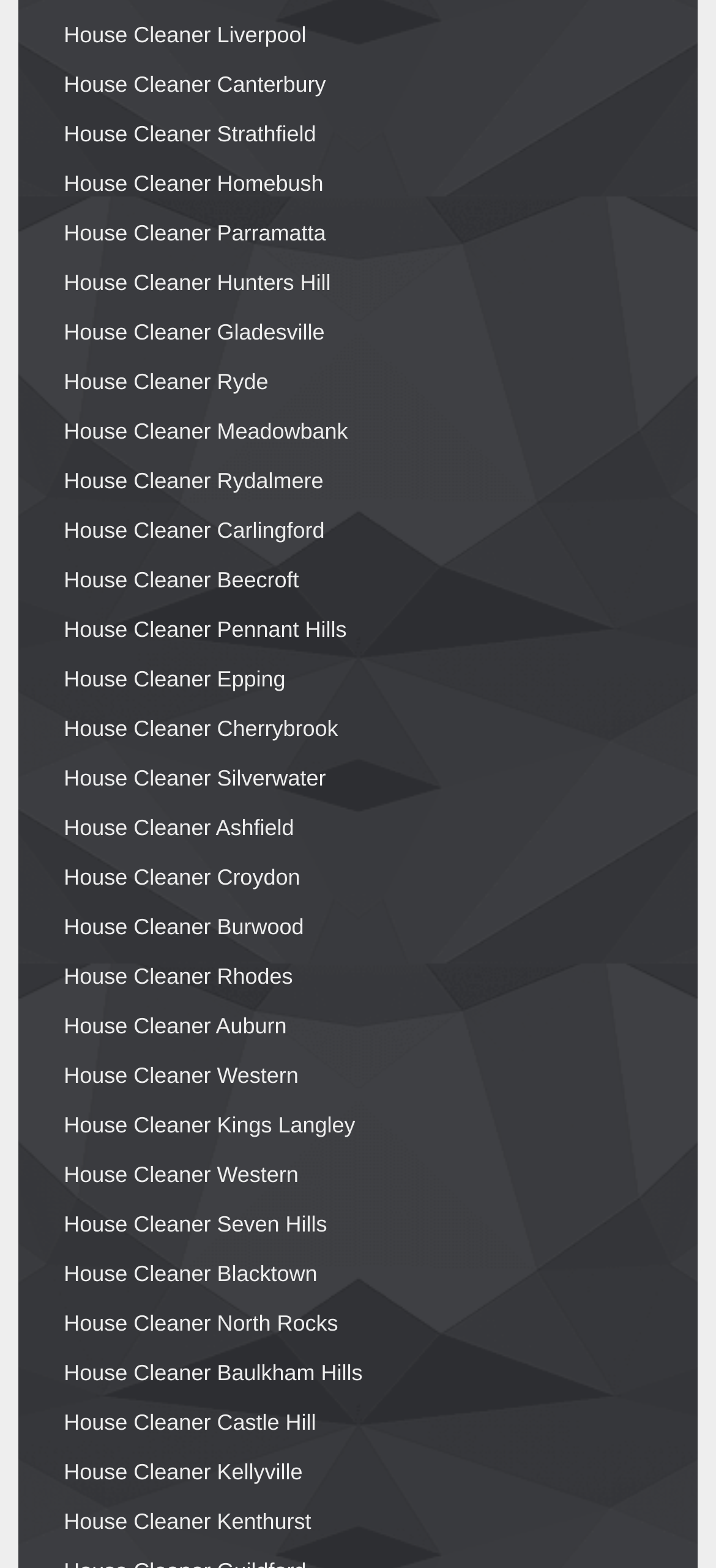Locate the bounding box coordinates of the clickable area to execute the instruction: "Go to House Cleaner Ryde". Provide the coordinates as four float numbers between 0 and 1, represented as [left, top, right, bottom].

[0.089, 0.235, 0.375, 0.251]